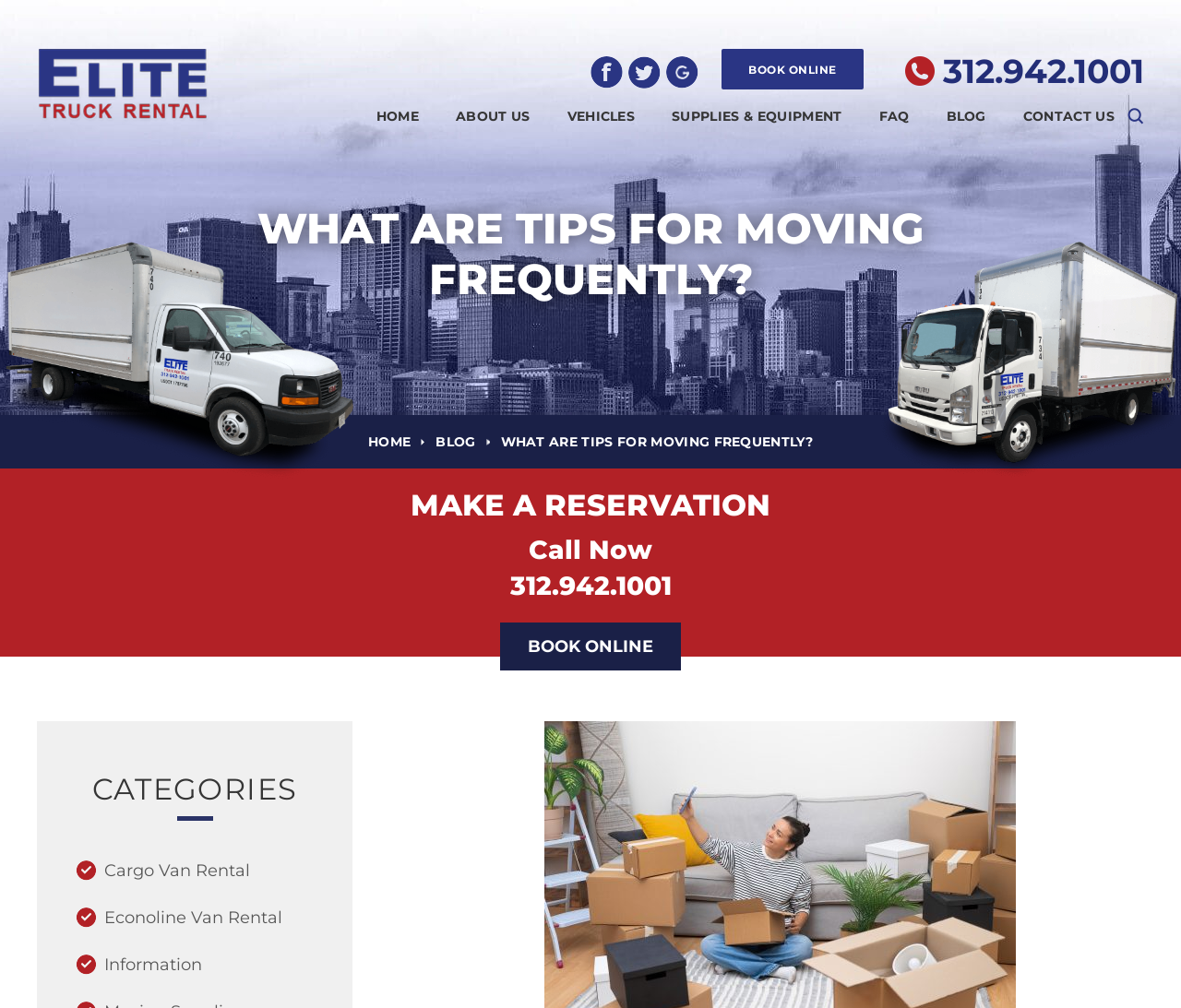Pinpoint the bounding box coordinates for the area that should be clicked to perform the following instruction: "Click Elite Truck Rental logo".

[0.031, 0.048, 0.177, 0.121]